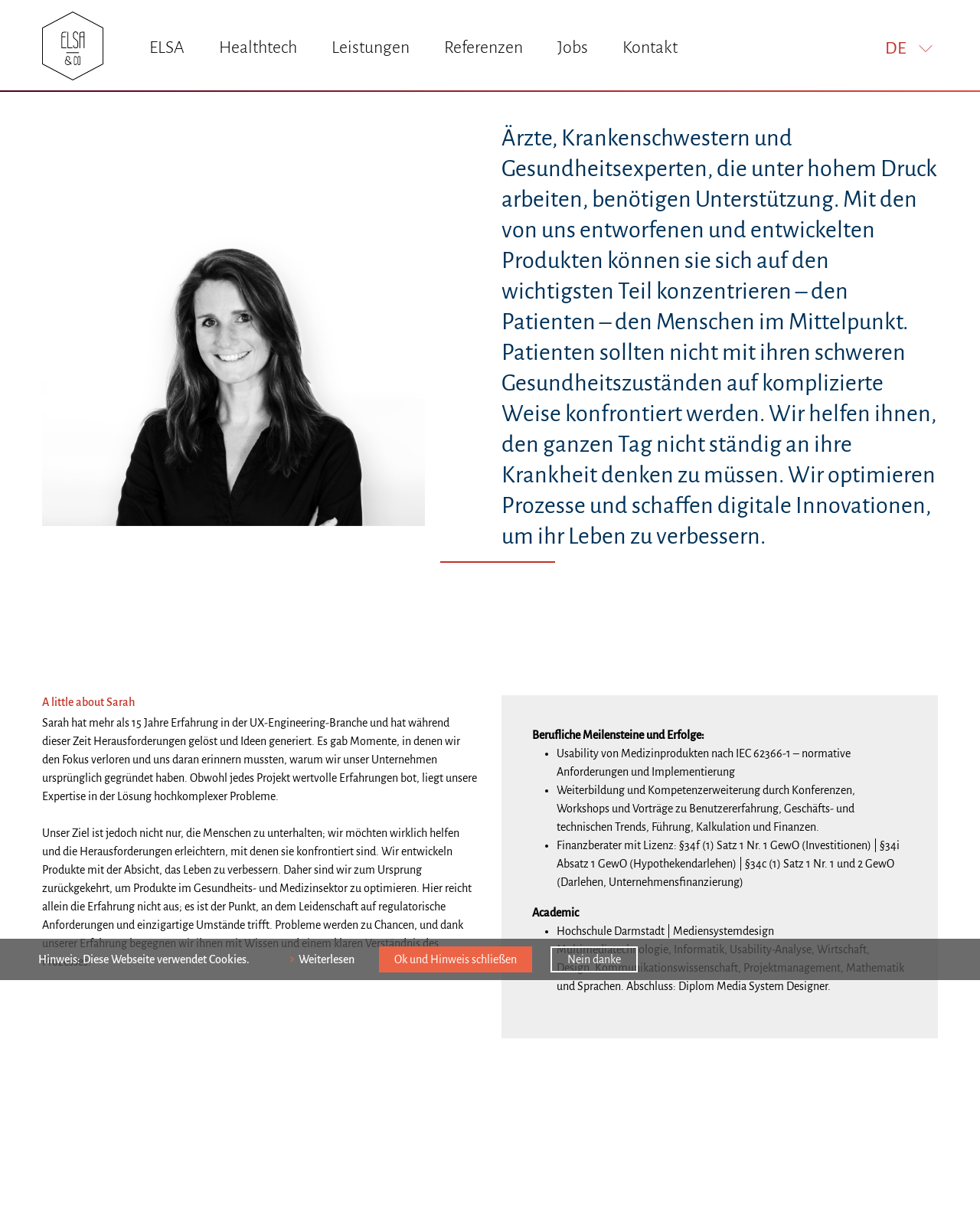Please find the bounding box coordinates of the element's region to be clicked to carry out this instruction: "View Leistungen".

[0.338, 0.031, 0.418, 0.046]